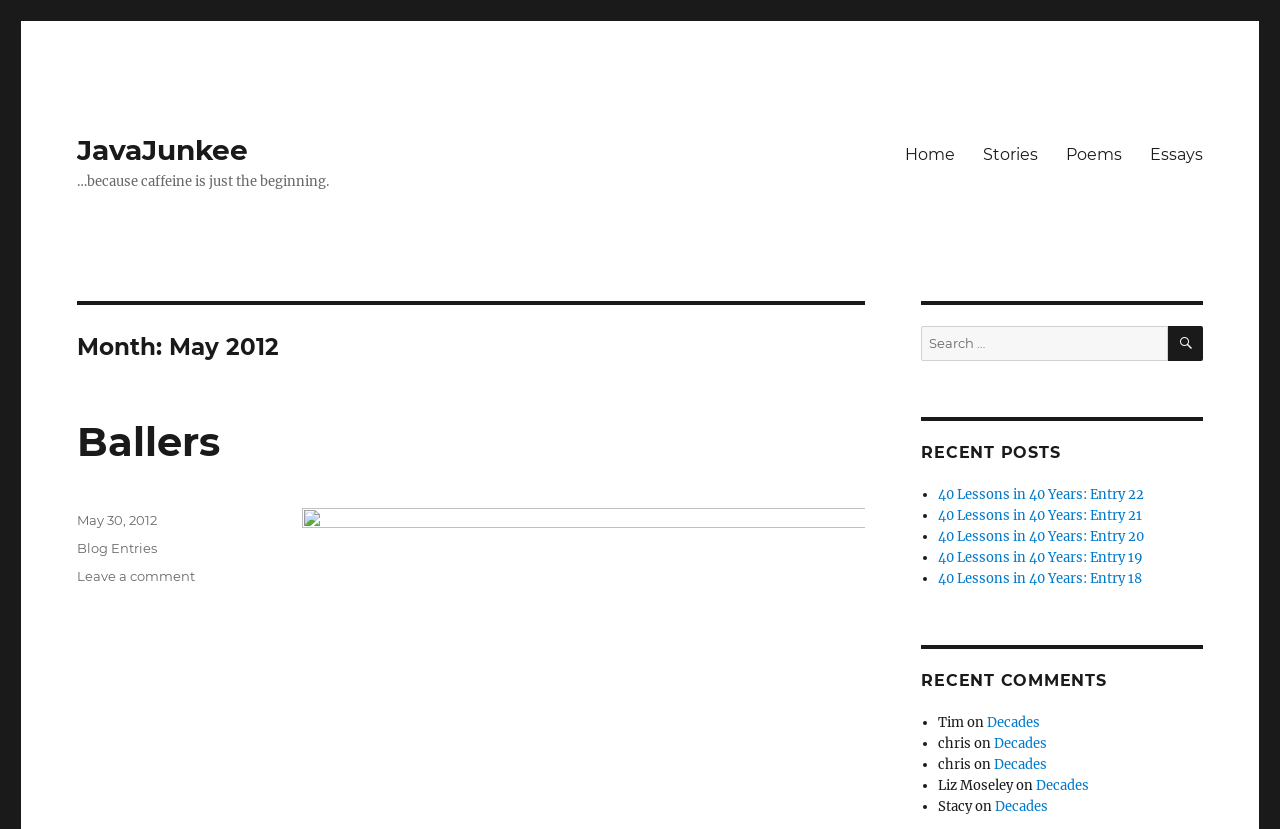Respond with a single word or phrase to the following question: How many recent comments are listed on the page?

4